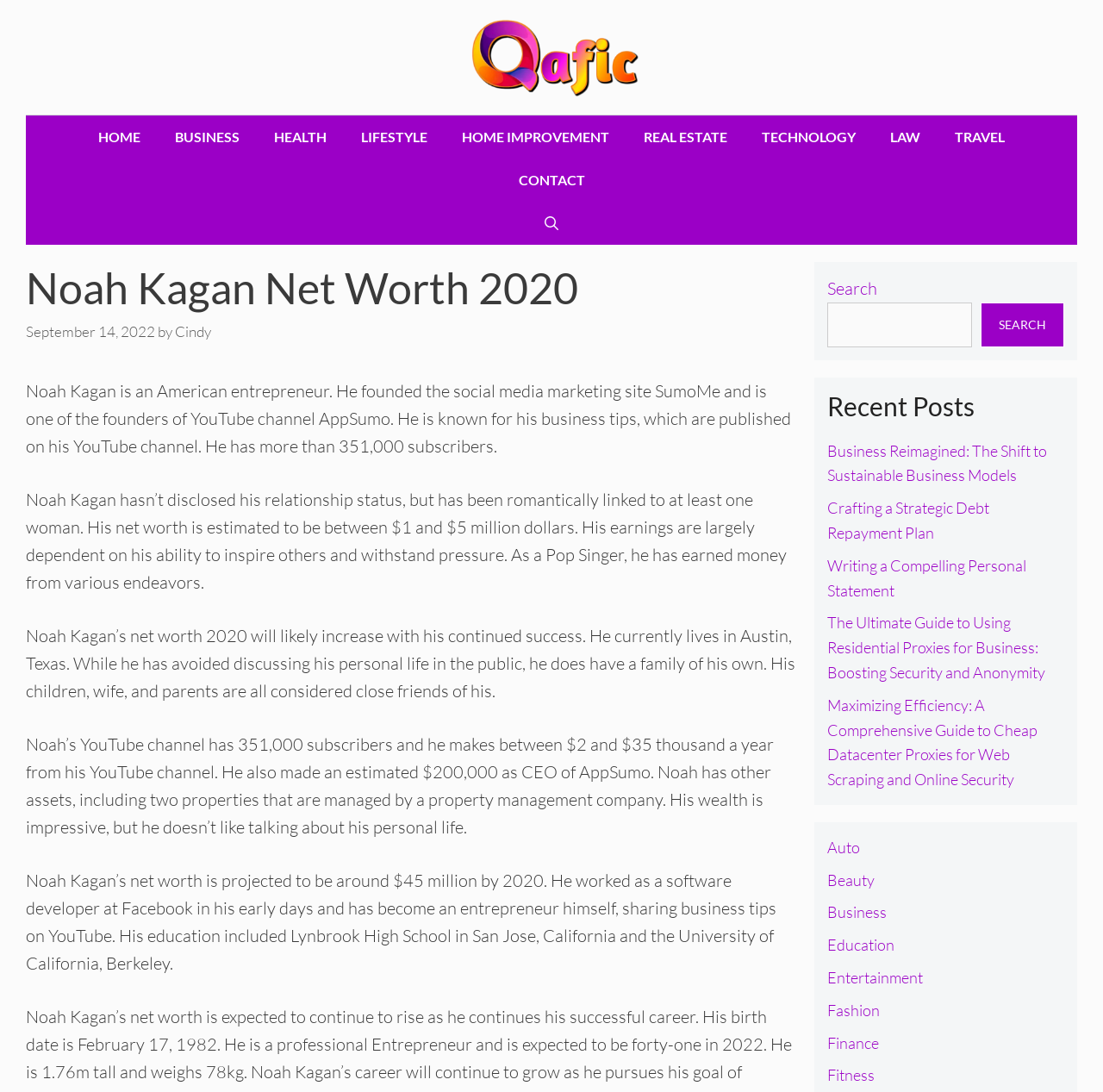Pinpoint the bounding box coordinates for the area that should be clicked to perform the following instruction: "Search for something".

[0.75, 0.277, 0.881, 0.318]